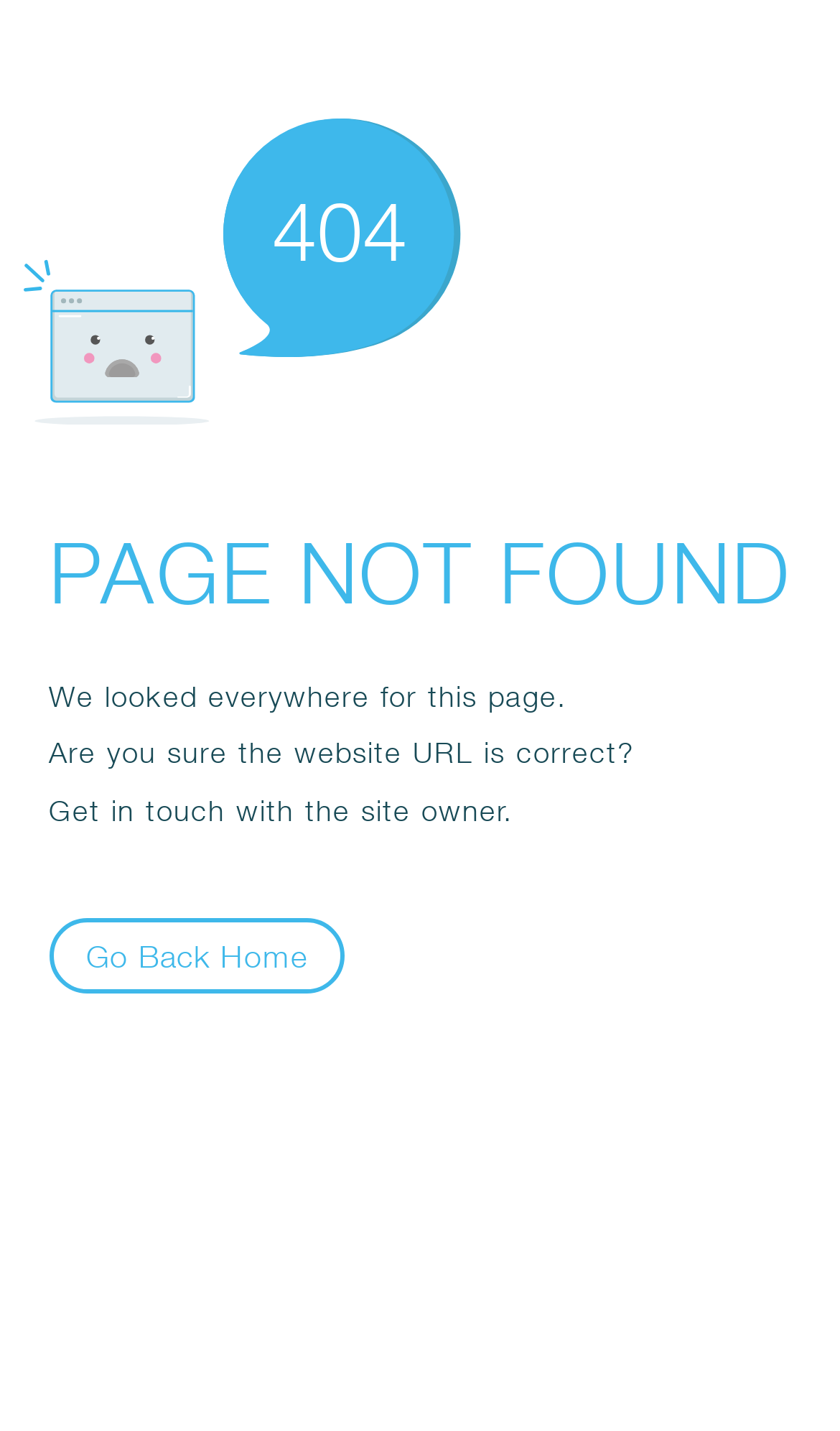Describe in detail what you see on the webpage.

The webpage displays an error message, prominently featuring the text "404" in a large font size, positioned near the top center of the page. Below this, the text "PAGE NOT FOUND" is displayed in a slightly smaller font size, spanning almost the entire width of the page. 

Following this, there are three paragraphs of text. The first paragraph reads "We looked everywhere for this page." The second paragraph asks "Are you sure the website URL is correct?" The third paragraph suggests "Get in touch with the site owner." These paragraphs are positioned in a vertical sequence, aligned to the left side of the page.

At the bottom left of the page, there is a button labeled "Go Back Home". An SVG icon is positioned at the top left corner of the page, but its contents are not specified.